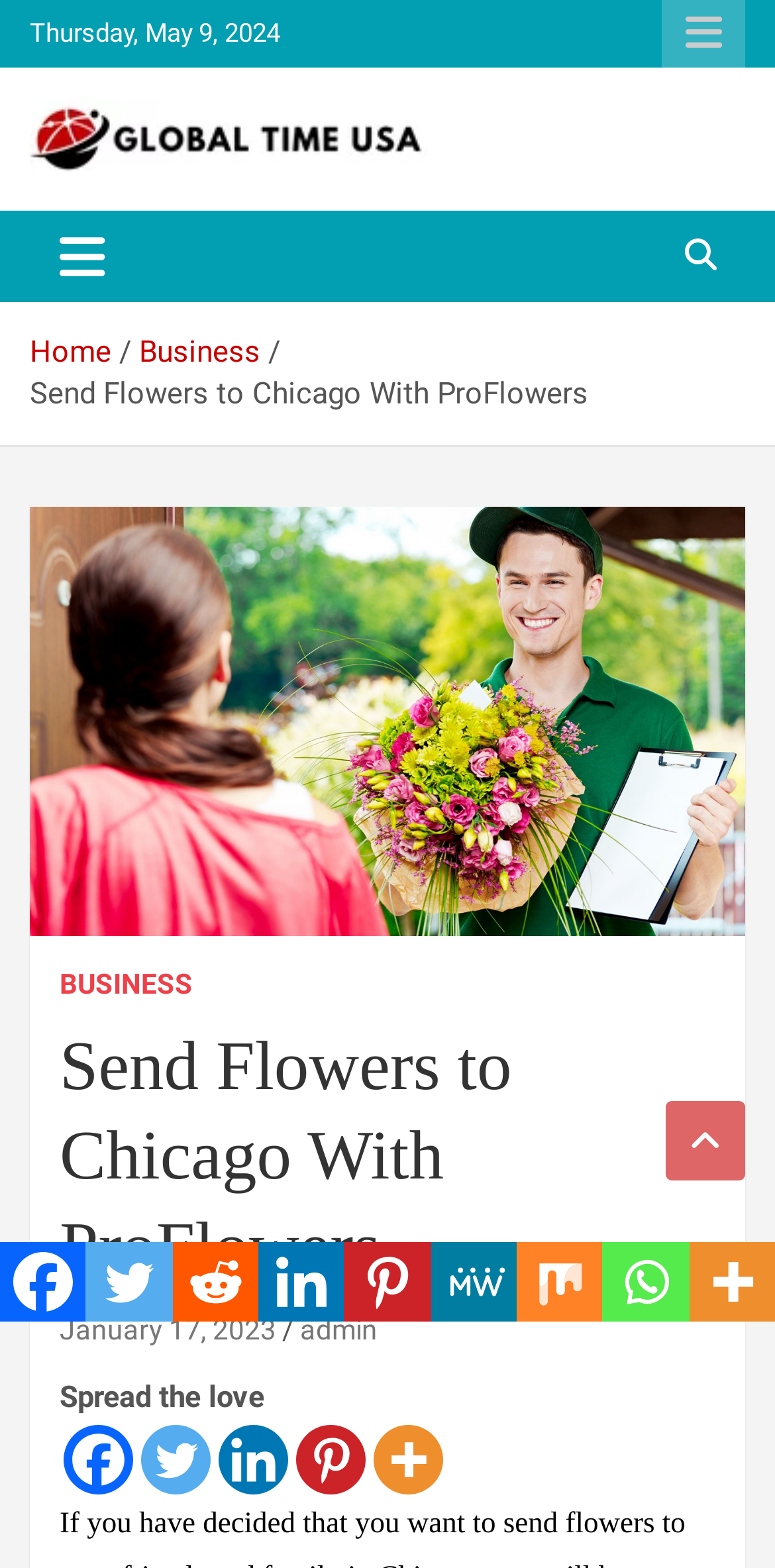What is the current date?
Utilize the information in the image to give a detailed answer to the question.

I found the current date by looking at the top of the webpage, where it is displayed as 'Thursday, May 9, 2024'.